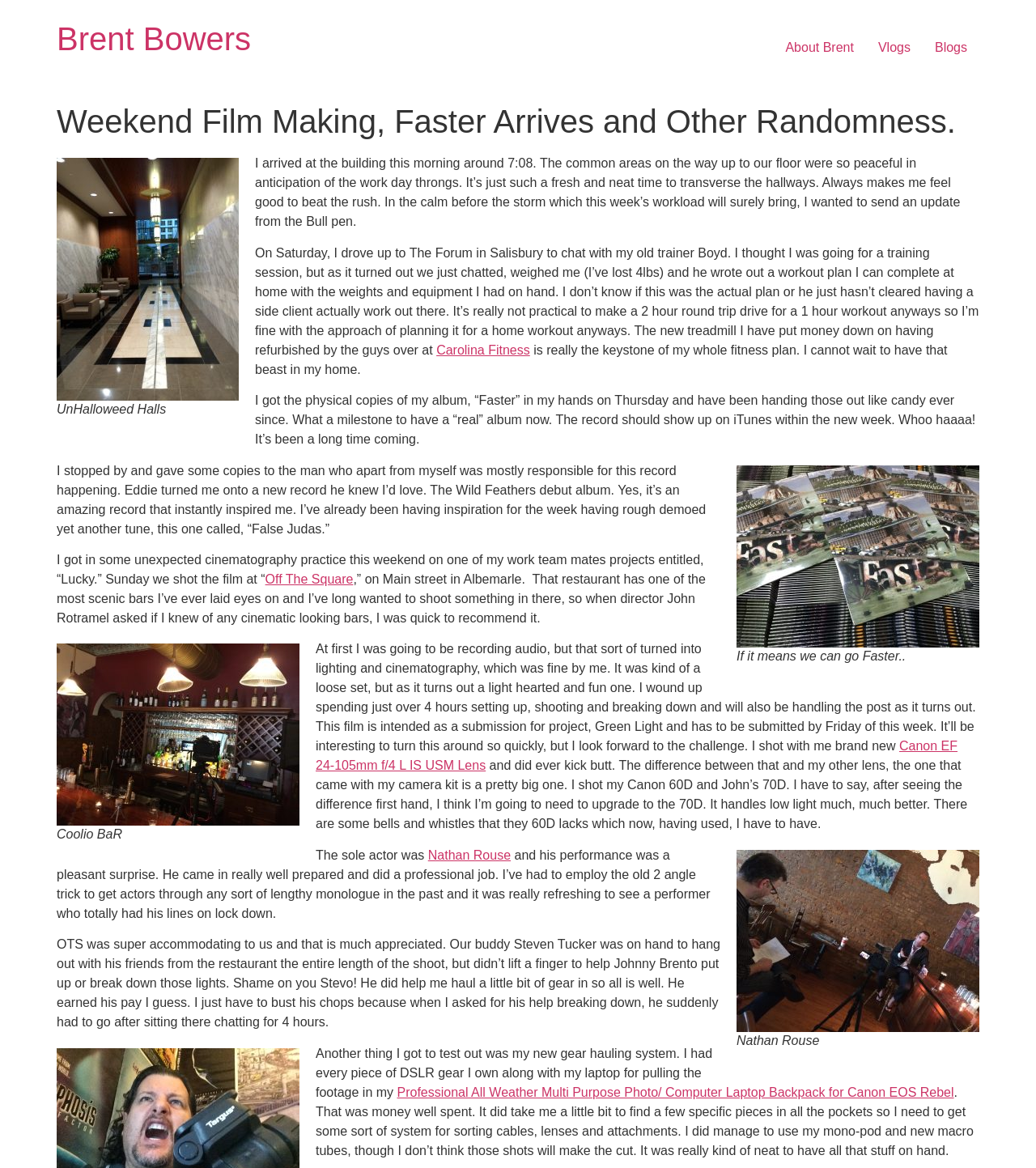Where was the film 'Lucky' shot?
Please give a detailed answer to the question using the information shown in the image.

The location where the film 'Lucky' was shot is mentioned in the text 'Sunday we shot the film at “Off The Square” on Main street in Albemarle.'